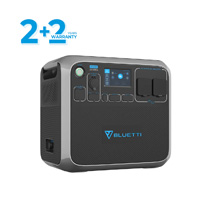Create an elaborate description of the image, covering every aspect.

This image features the BLUETTI AC200P Portable Power Station, a versatile energy solution designed for outdoor adventures and emergency situations. It boasts a powerful capacity of 2,000W and 2,000Wh, allowing you to power various devices, including laptops, smartphones, and small appliances. The unit is equipped with a smart LCD display that provides real-time power status and features multiple ports for charging. Complemented by a sleek design, the BLUETTI AC200P is lightweight and portable, making it ideal for camping trips and other on-the-go activities. Additionally, a "2+2 Warranty" label is visible, highlighting the product's assurance and reliability.